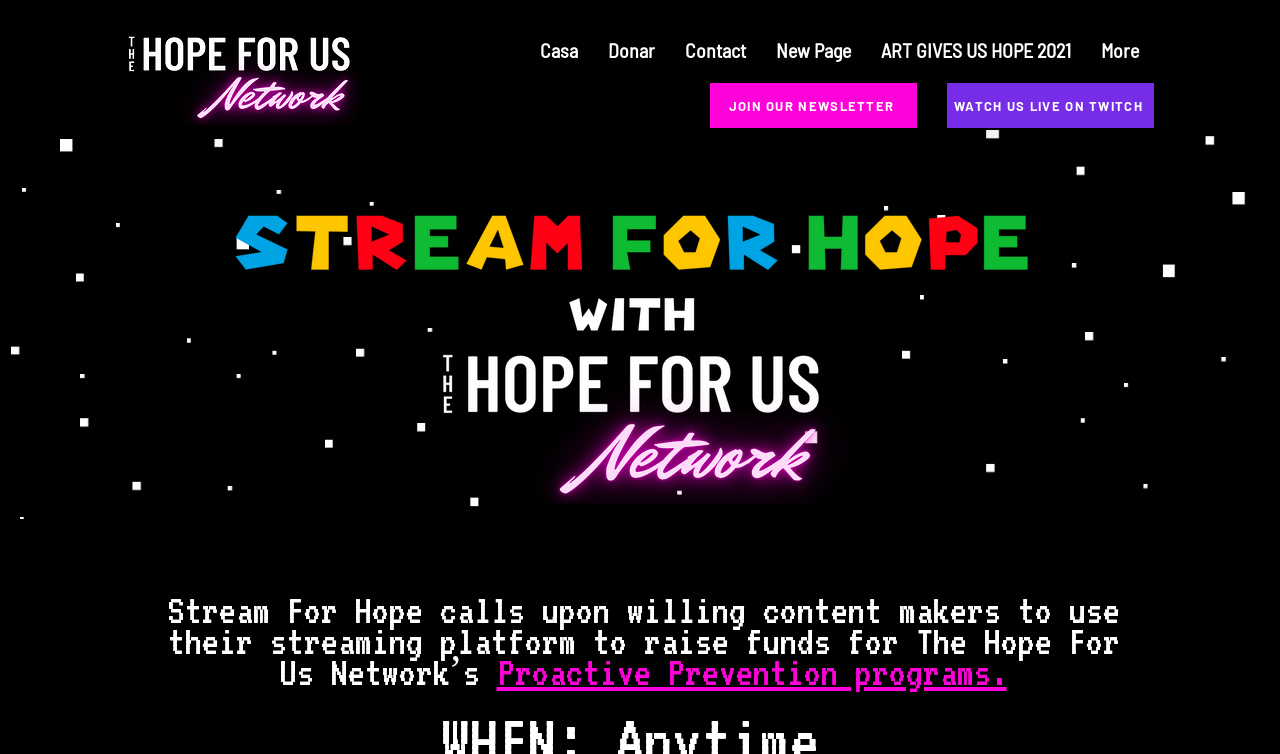Please examine the image and answer the question with a detailed explanation:
What is the image above the 'JOIN OUR NEWSLETTER' button?

The image above the 'JOIN OUR NEWSLETTER' button can be identified by looking at the bounding box coordinates and the OCR text. The image is 'Pixel Stars.gif', which is located above the 'JOIN OUR NEWSLETTER' button.